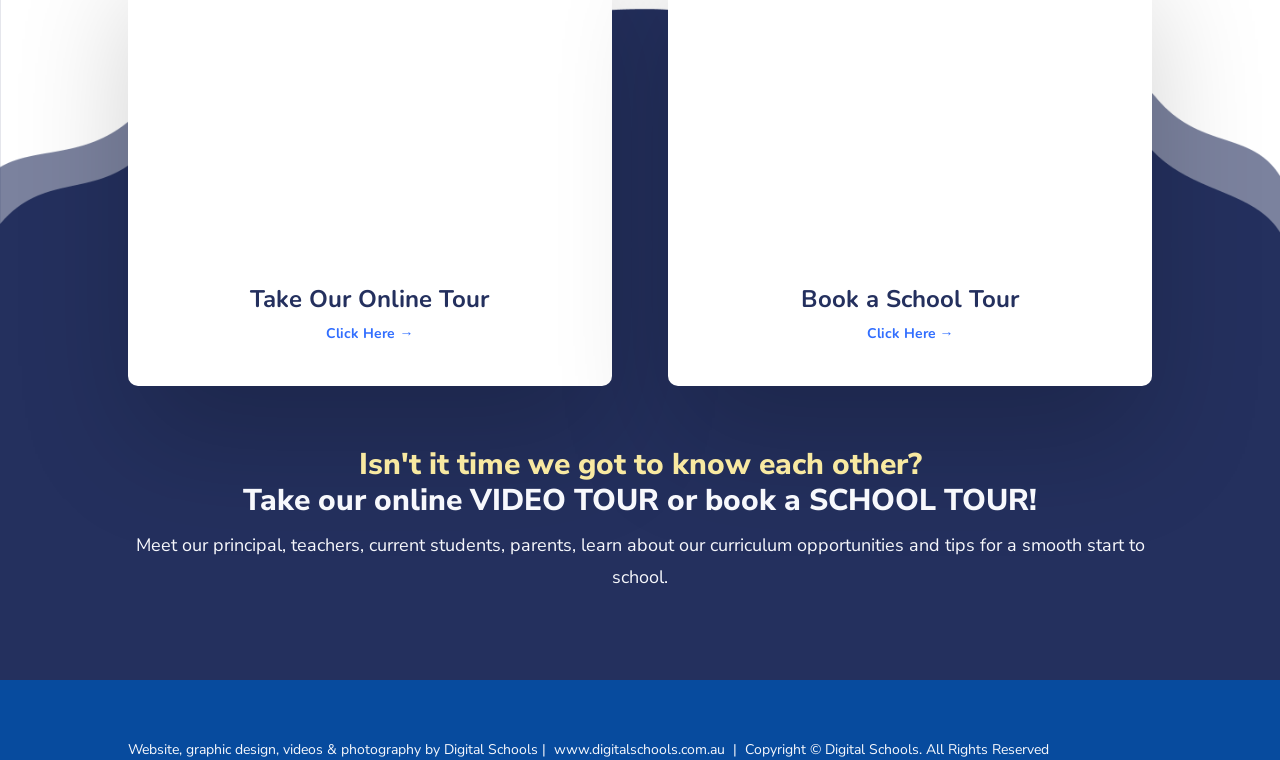Give a one-word or one-phrase response to the question: 
What is the purpose of the online tour?

To get to know the school